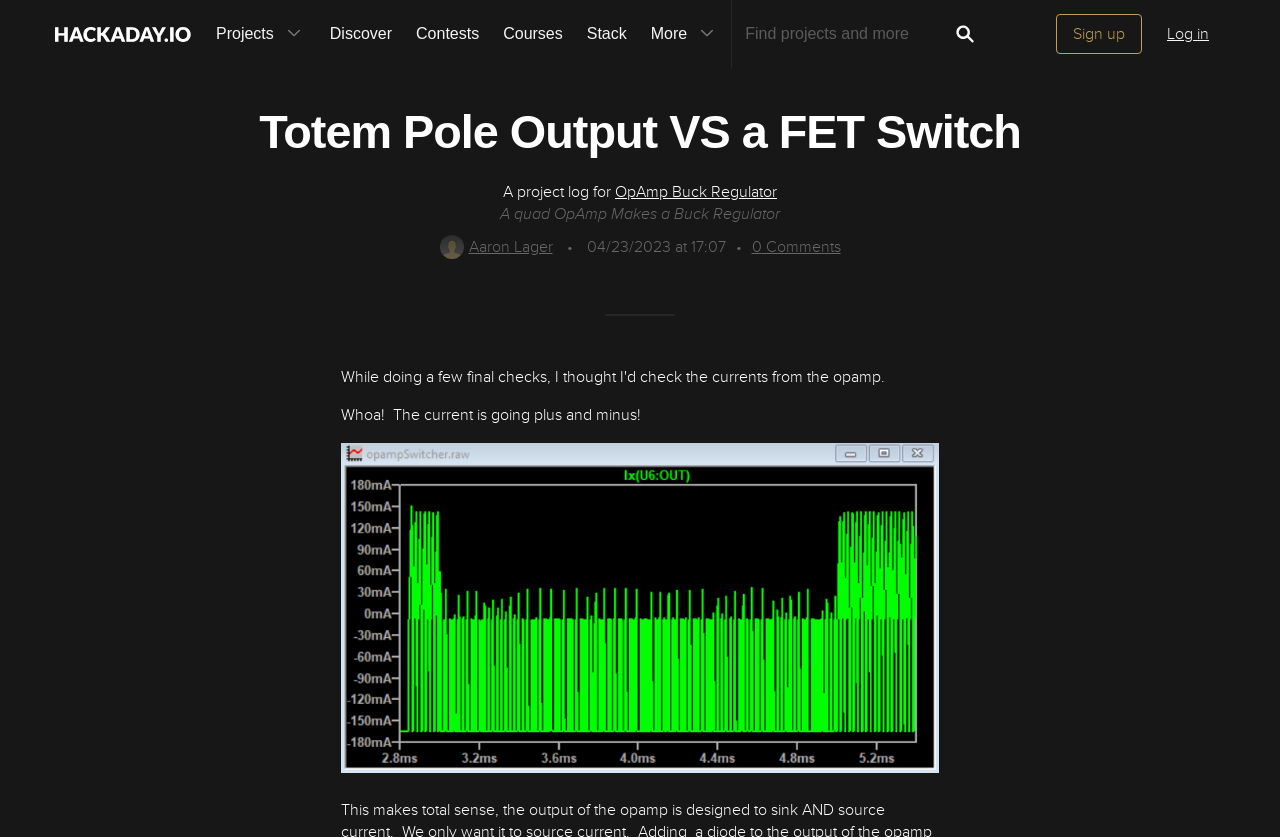How many comments does the project have?
Please respond to the question with a detailed and informative answer.

I found the answer by examining the link element with the text '0 Comments', which suggests that the project has no comments.